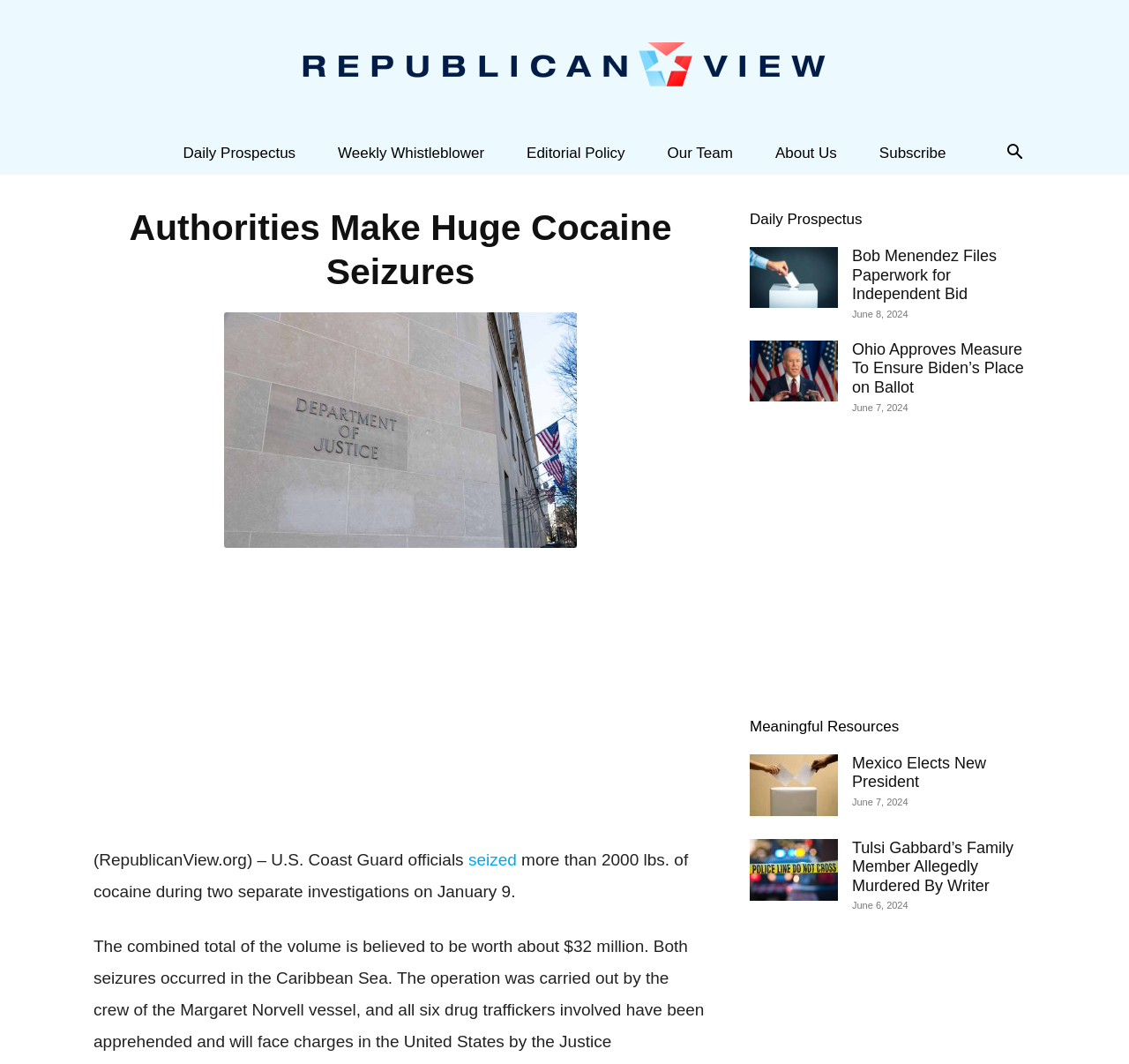What is the name of the section below the main article?
Please interpret the details in the image and answer the question thoroughly.

The name of the section below the main article is 'Meaningful Resources', as indicated by the heading 'Meaningful Resources'.